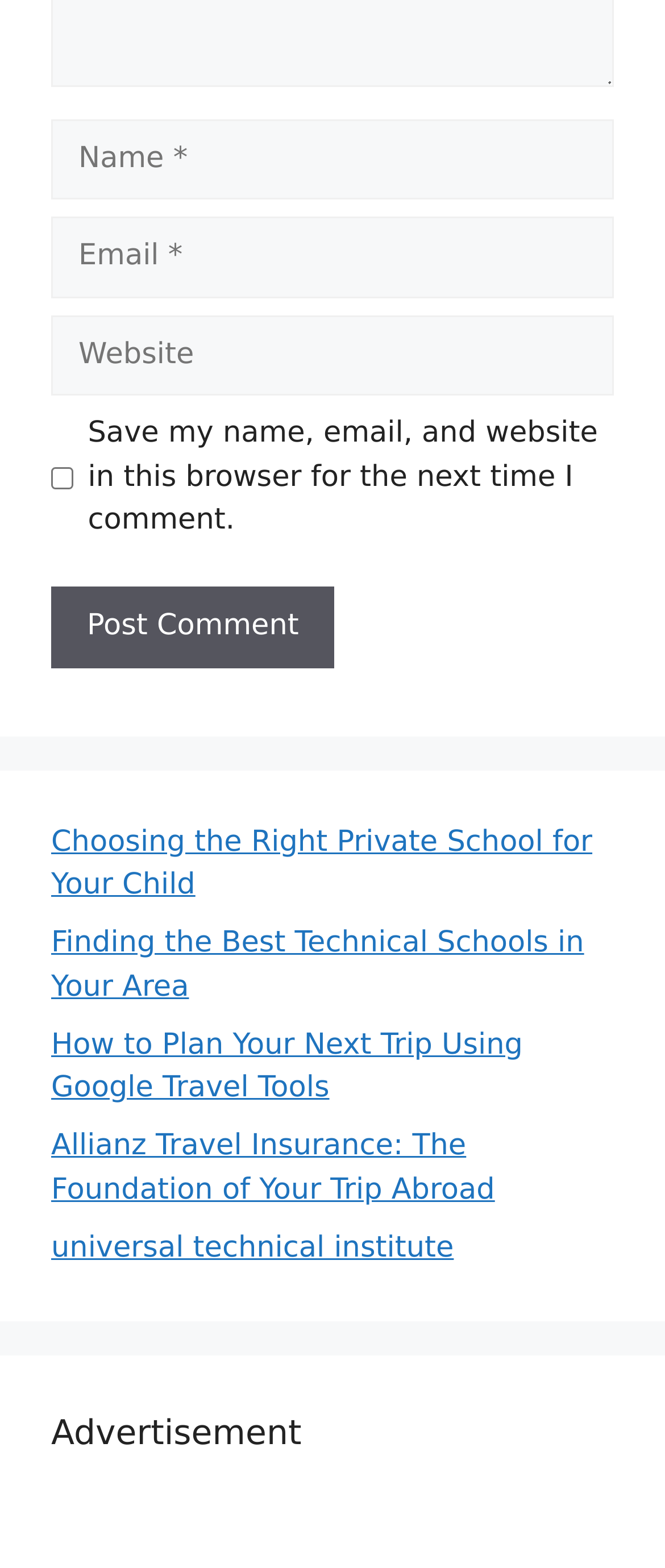Pinpoint the bounding box coordinates of the clickable area needed to execute the instruction: "Enter your name". The coordinates should be specified as four float numbers between 0 and 1, i.e., [left, top, right, bottom].

[0.077, 0.076, 0.923, 0.127]